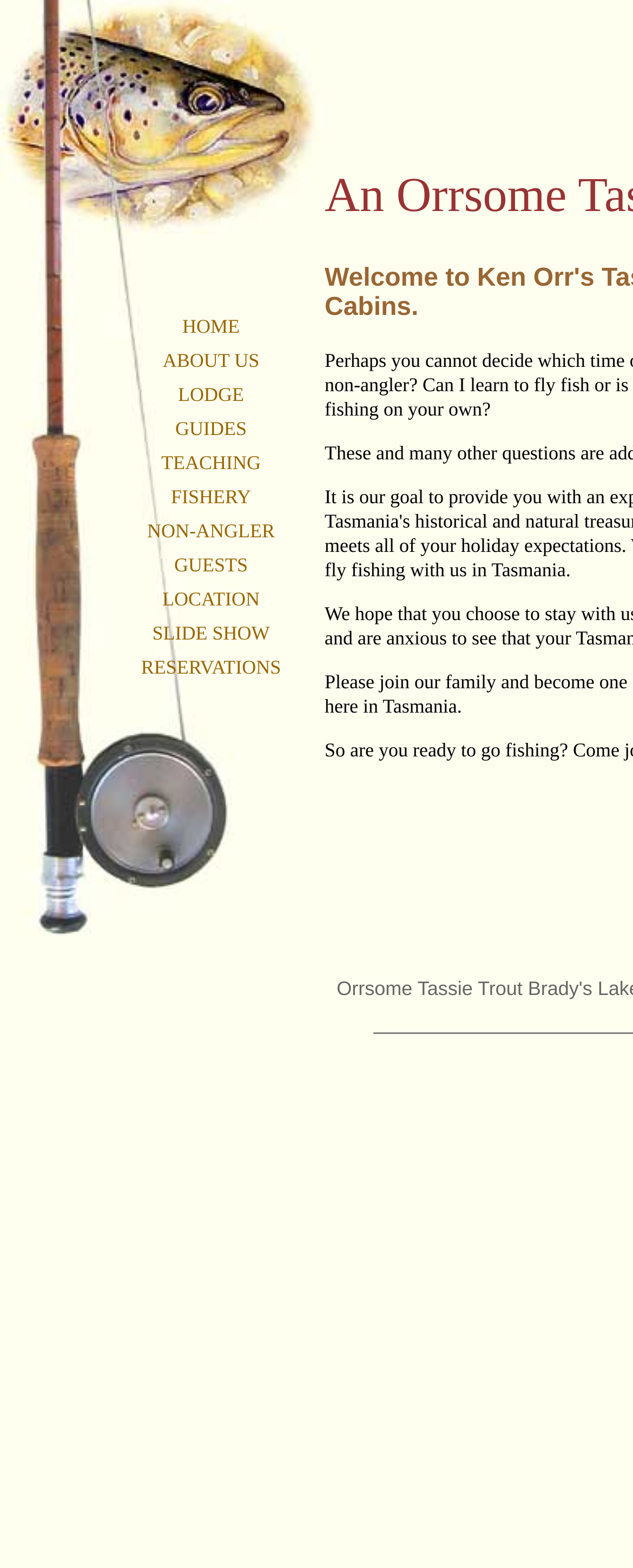Find the bounding box coordinates of the element's region that should be clicked in order to follow the given instruction: "Click HOME". The coordinates should consist of four float numbers between 0 and 1, i.e., [left, top, right, bottom].

[0.288, 0.201, 0.379, 0.215]